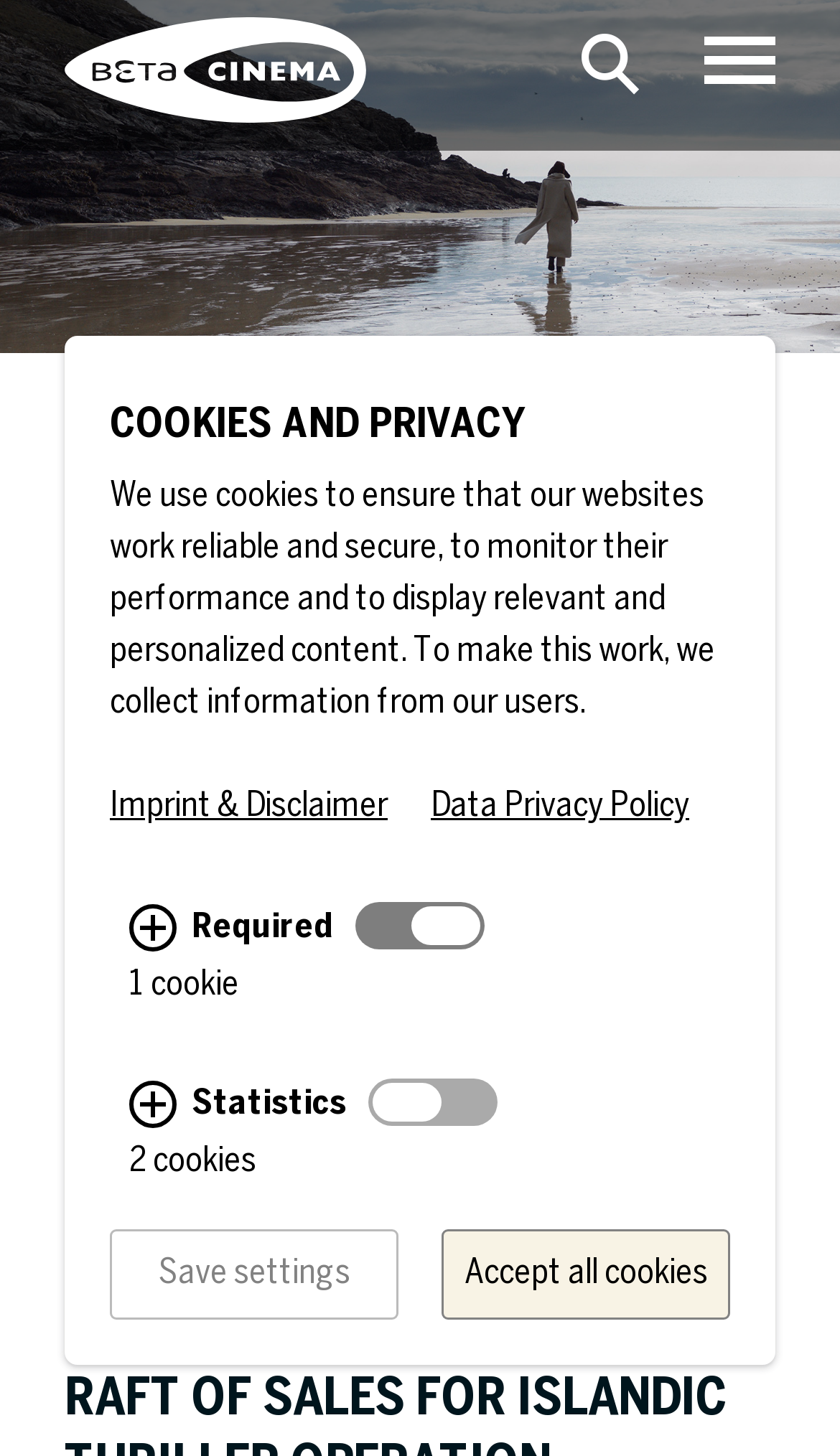What is the purpose of statistics cookies?
Using the information from the image, give a concise answer in one word or a short phrase.

To track site visits, browser types, etc.